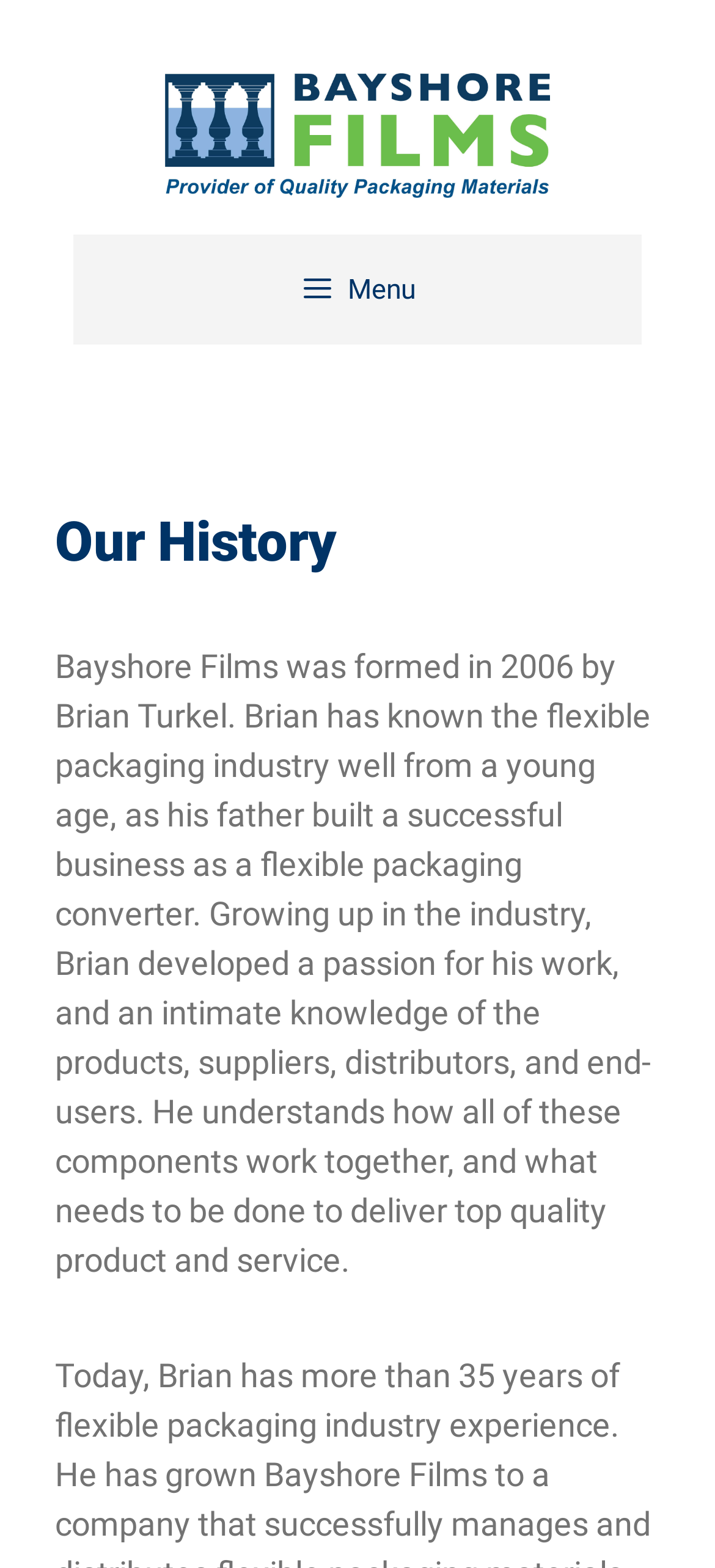Who is the founder of BayShore Films?
Please provide a single word or phrase as your answer based on the screenshot.

Brian Turkel